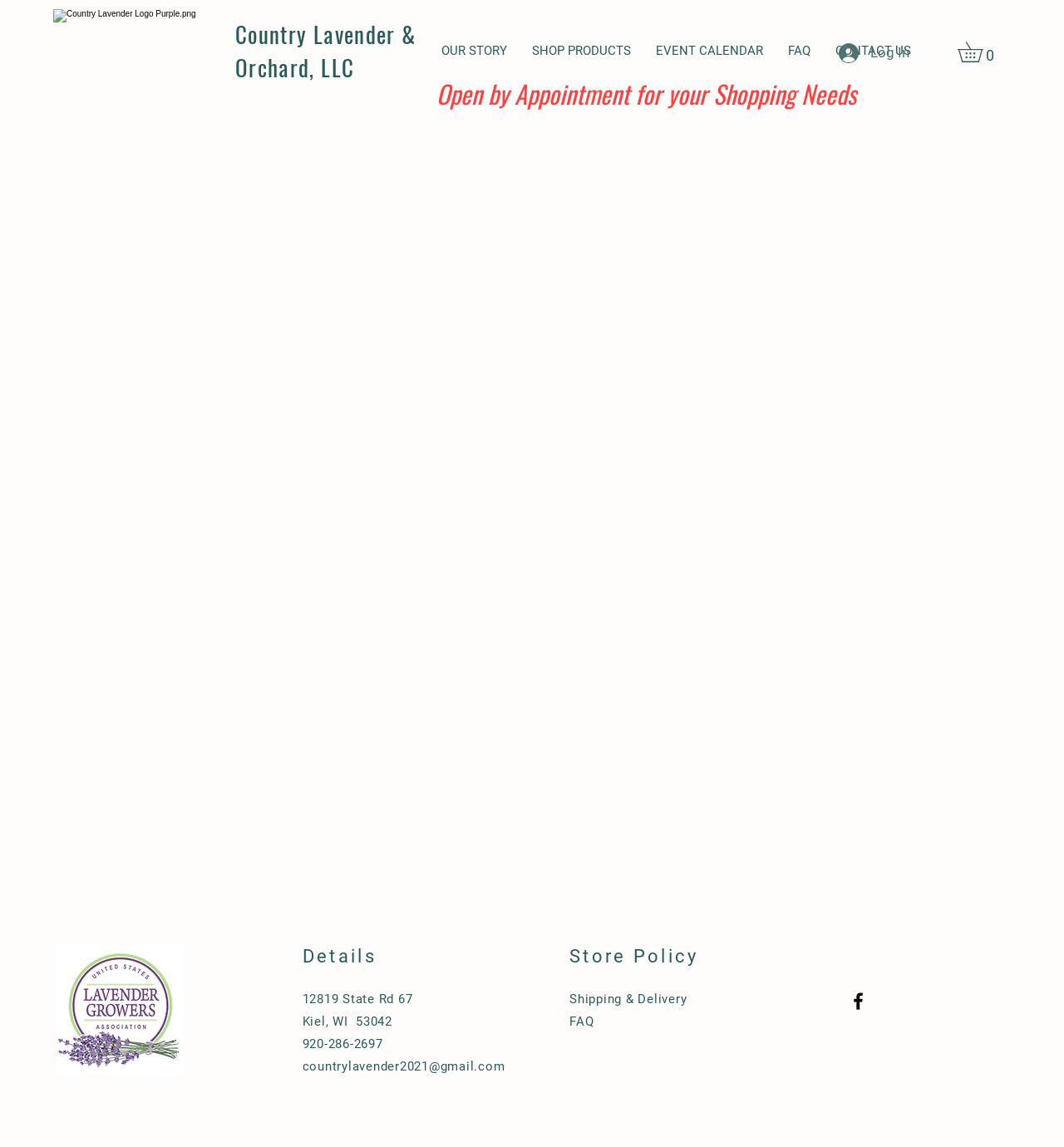Give a detailed account of the webpage.

This webpage is about Chamomile Lavender bath salts, with a focus on relaxation and self-care. At the top right corner, there is a cart button with a count of 0 items, accompanied by a small SVG icon. Next to it is a "Log In" button with a small image. On the top left, there is a logo image of Country Lavender, and a link to the company's name, Country Lavender & Orchard, LLC.

Below the logo, there is a navigation menu with five links: "OUR STORY", "SHOP PRODUCTS", "EVENT CALENDAR", "FAQ", and "CONTACT US". Underneath the navigation menu, there is a heading that reads "Open by Appointment for your Shopping Needs".

The main content of the page is divided into two sections. On the left, there is a section with details about the product, including a heading that reads "Details". Below the heading, there are three lines of text providing the address, phone number, and email of the store. There is also a link to the email address.

On the right side of the page, there is a section with store policies, including a heading that reads "Store Policy". Below the heading, there are two links: "Shipping & Delivery" and "FAQ". At the bottom of the page, there is a social media bar with a link to Facebook, represented by a black Facebook icon.

Throughout the page, there are several images, including the Country Lavender logo, a United States Lavender Association logo, and a black Facebook icon.